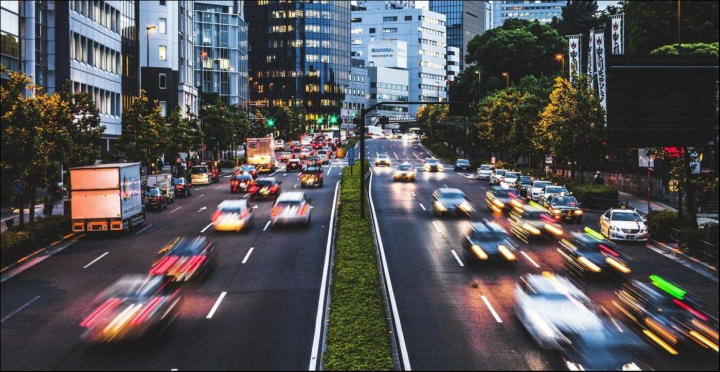Provide a comprehensive description of the image.

The image captures a bustling urban scene at dusk, showcasing a busy street filled with a variety of vehicles in motion. The blurring effect suggests high-speed movement, creating a sense of energy and vibrancy in this metropolitan area. On the left side, a large delivery truck is partially visible, while numerous cars, both in bright colors and subdued shades, navigate the roadways. 

Surrounding the streets are modern buildings, some with reflective glass façades that contribute to a sleek urban aesthetic. Lush green trees line the road, providing a contrasting touch of nature amidst the concrete. The overall atmosphere is lively, indicative of a city that never sleeps, with traffic lights glowing and cars maneuvering through the thoroughfare. This visual representation aligns with the topic of electric vehicle sales, as it reflects the increasing urbanization and movement towards sustainable transportation in bustling cities.